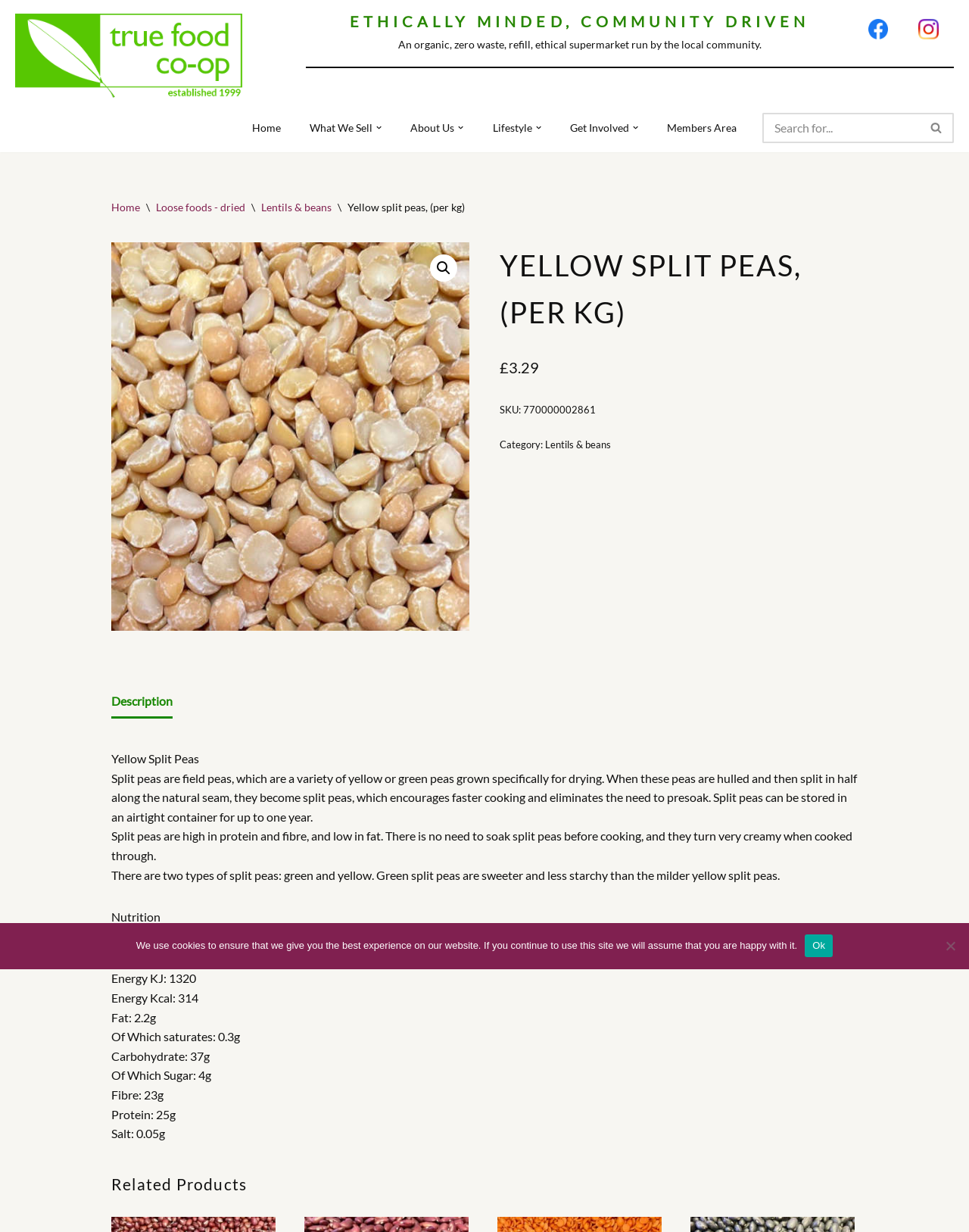Please extract the primary headline from the webpage.

YELLOW SPLIT PEAS, (PER KG)